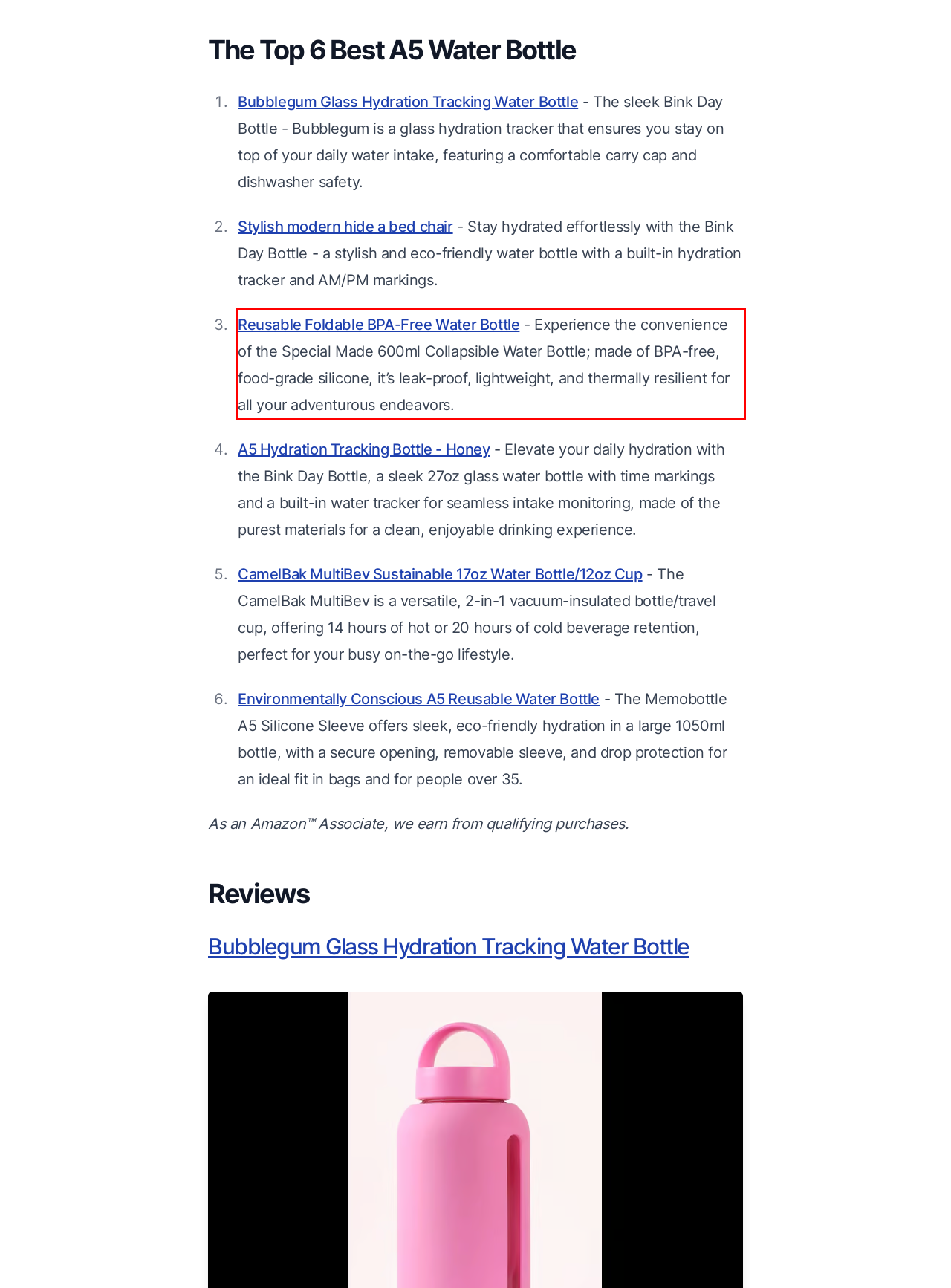With the provided screenshot of a webpage, locate the red bounding box and perform OCR to extract the text content inside it.

Reusable Foldable BPA-Free Water Bottle - Experience the convenience of the Special Made 600ml Collapsible Water Bottle; made of BPA-free, food-grade silicone, it’s leak-proof, lightweight, and thermally resilient for all your adventurous endeavors.